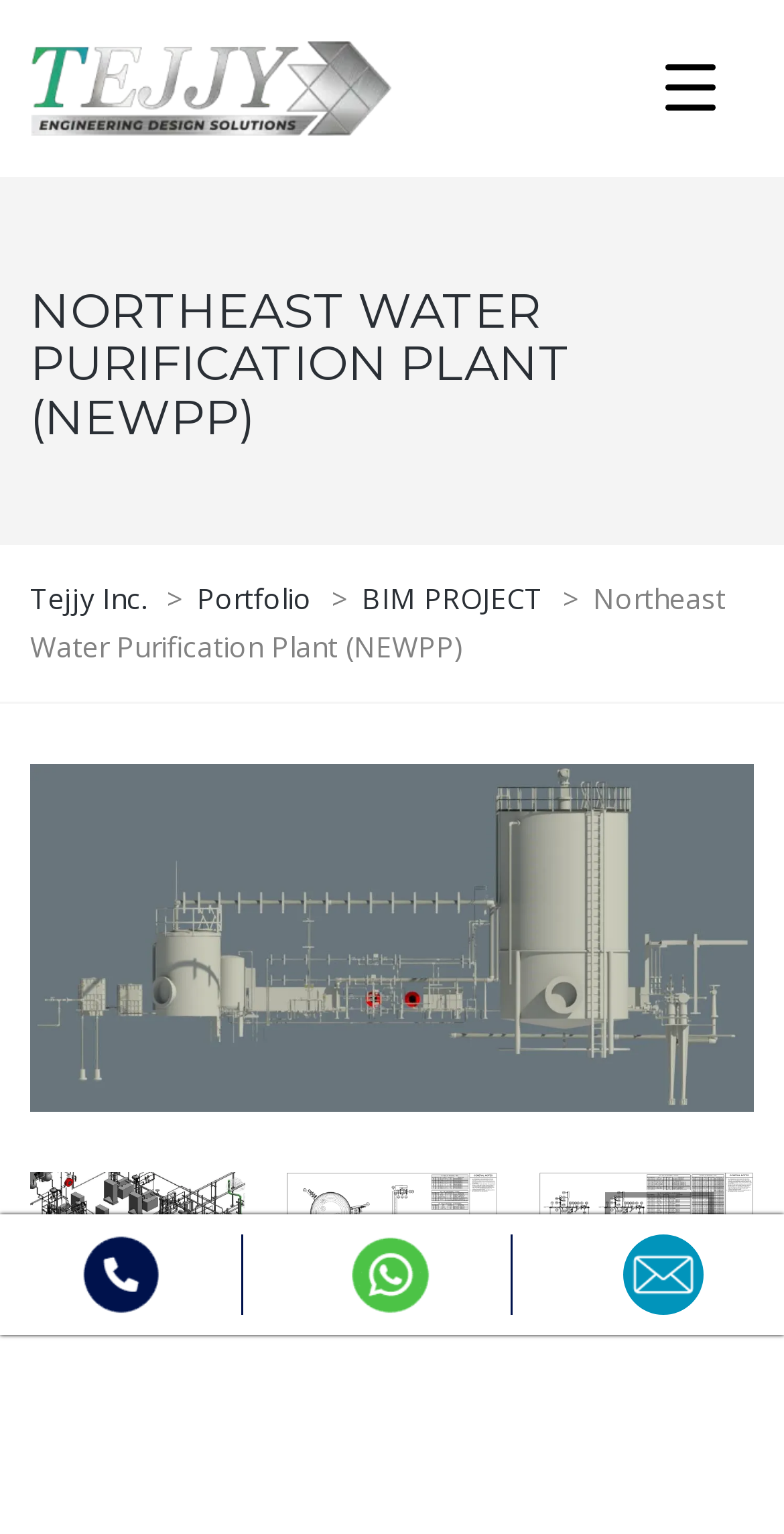Provide a one-word or short-phrase response to the question:
How many links are there in the top navigation menu?

4